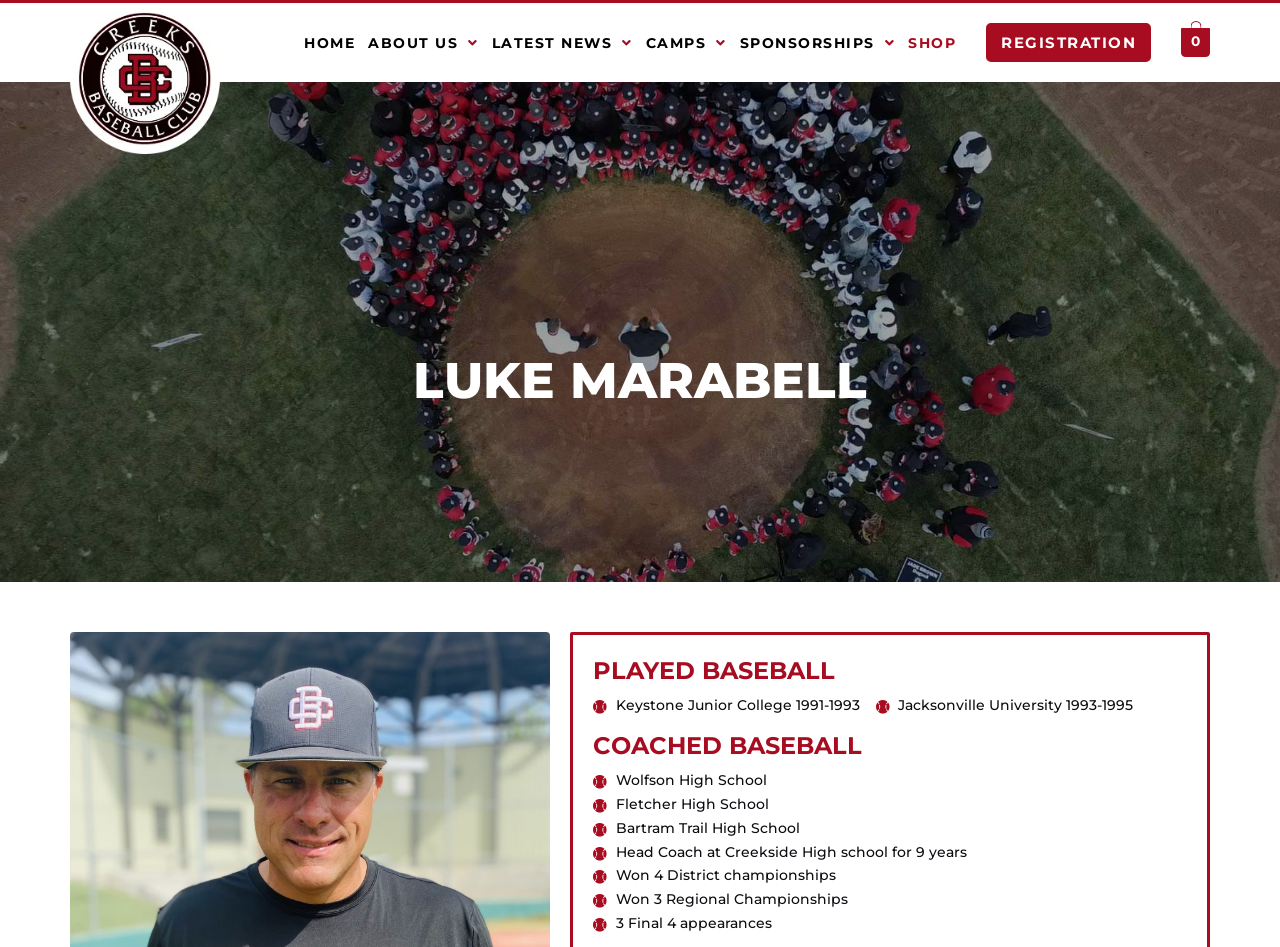Please mark the clickable region by giving the bounding box coordinates needed to complete this instruction: "visit shop".

[0.709, 0.037, 0.747, 0.052]